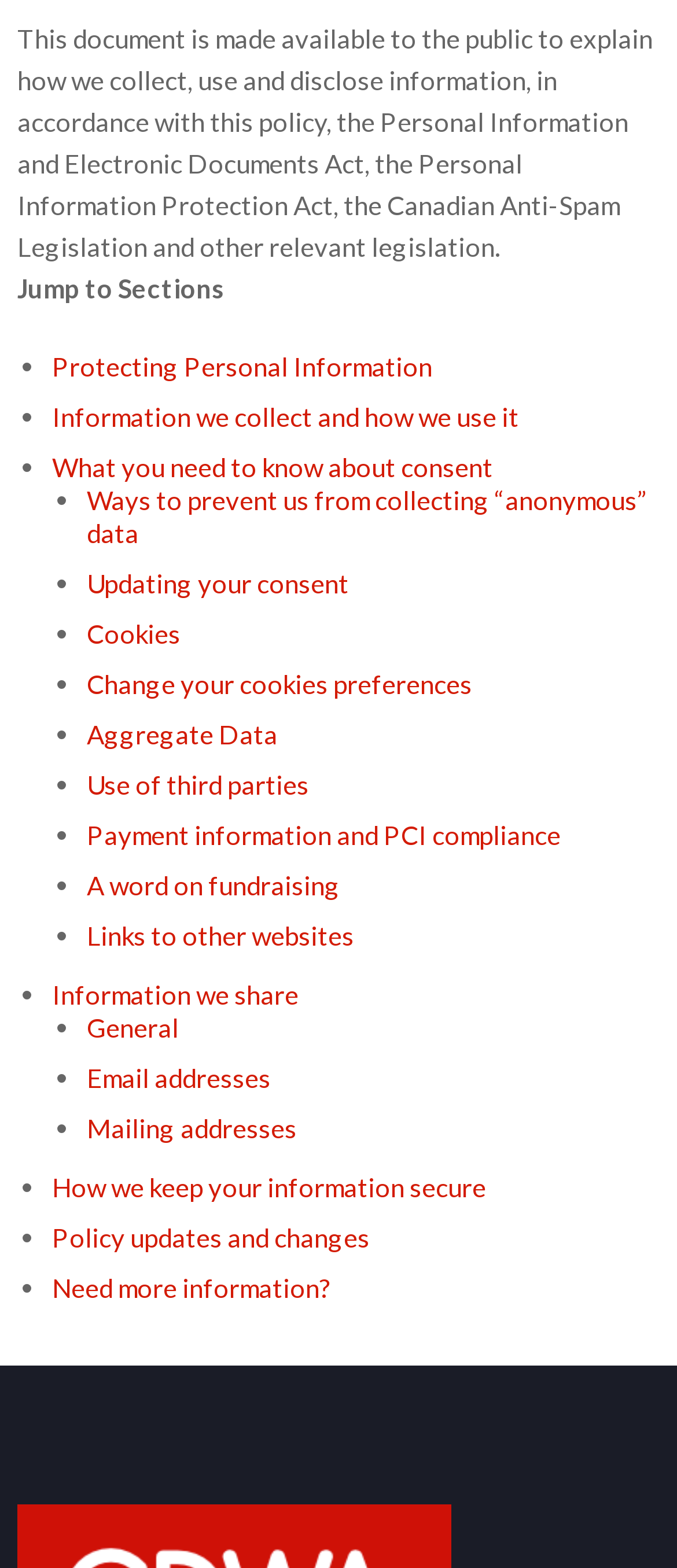Highlight the bounding box coordinates of the element you need to click to perform the following instruction: "Check how we keep your information secure."

[0.077, 0.747, 0.718, 0.767]